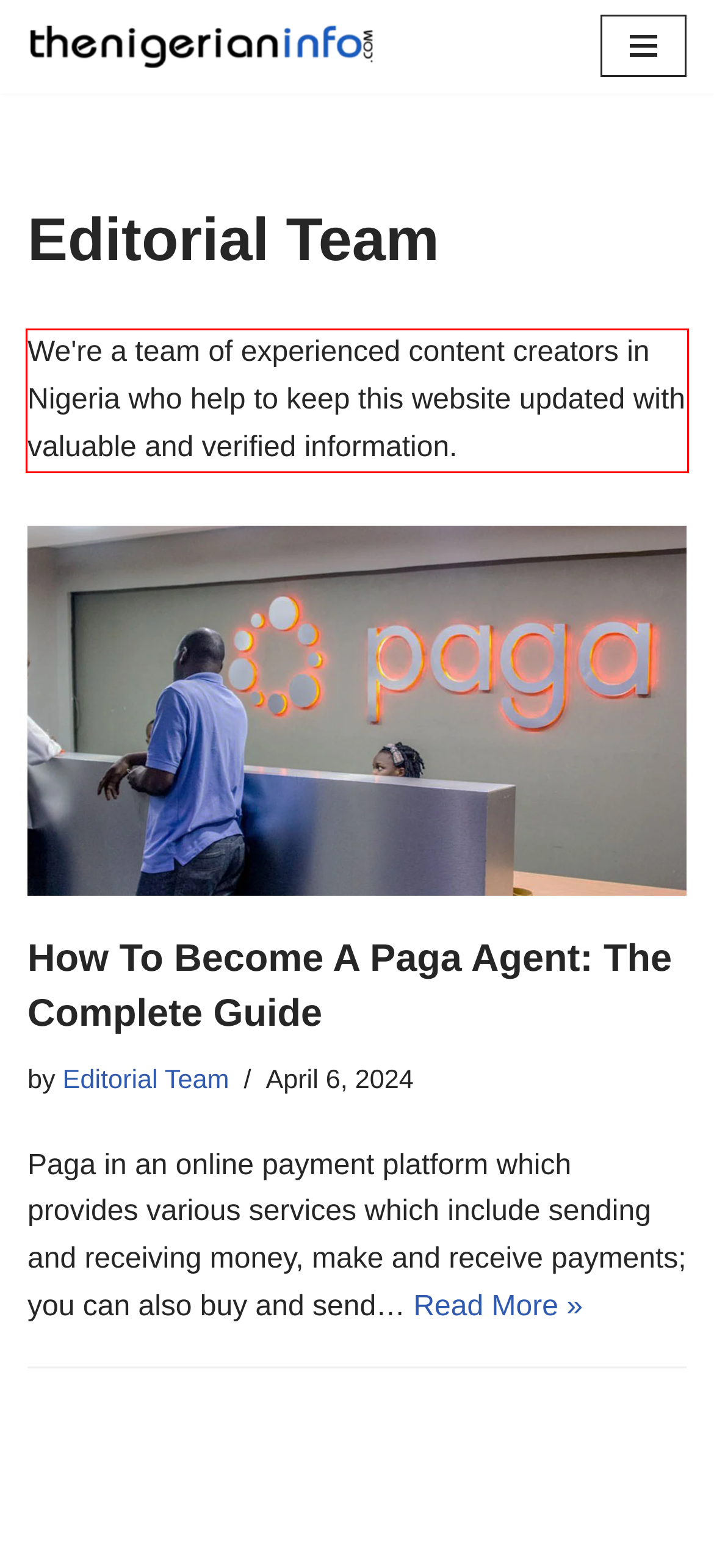Please perform OCR on the text content within the red bounding box that is highlighted in the provided webpage screenshot.

We're a team of experienced content creators in Nigeria who help to keep this website updated with valuable and verified information.